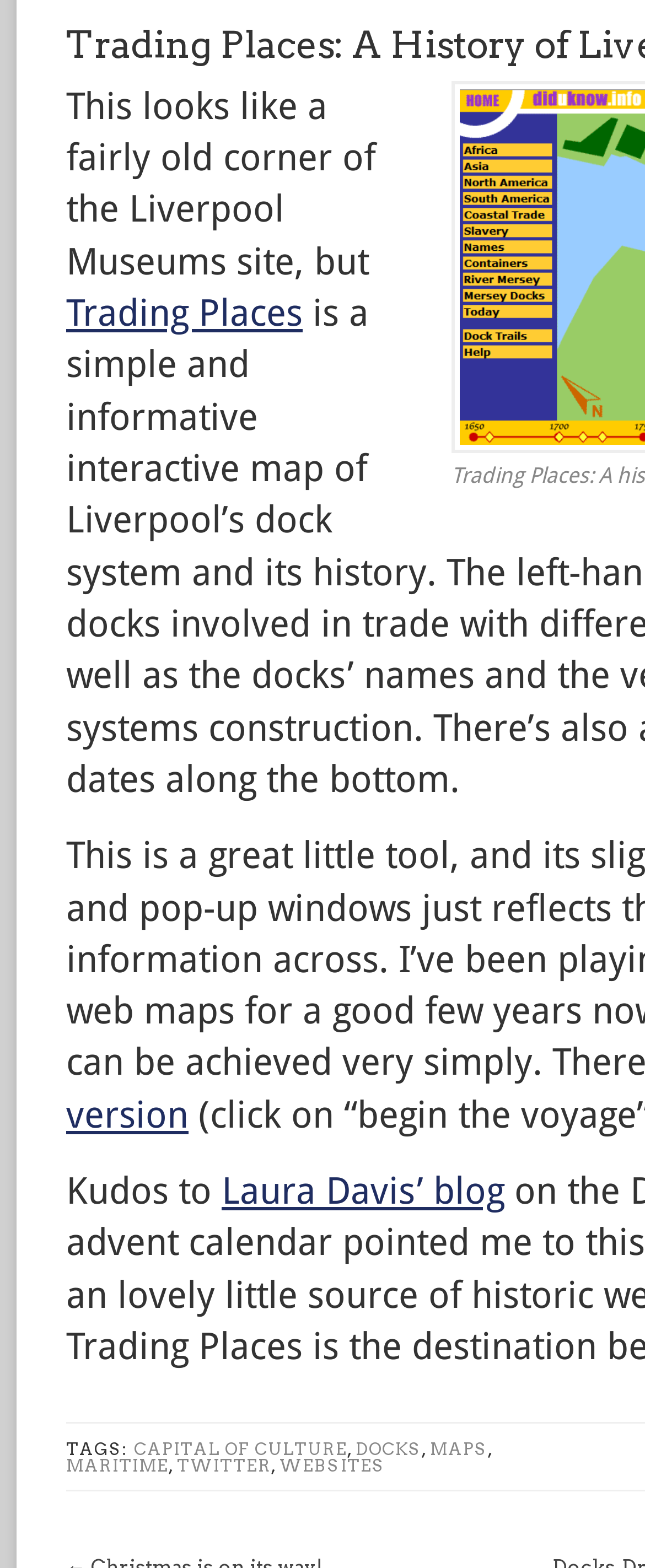What is the last link in the TAGS section?
Can you provide an in-depth and detailed response to the question?

The answer can be found by looking at the link elements in the TAGS section. The last link mentioned is 'WEBSITES' which is located at coordinates [0.433, 0.928, 0.597, 0.941].